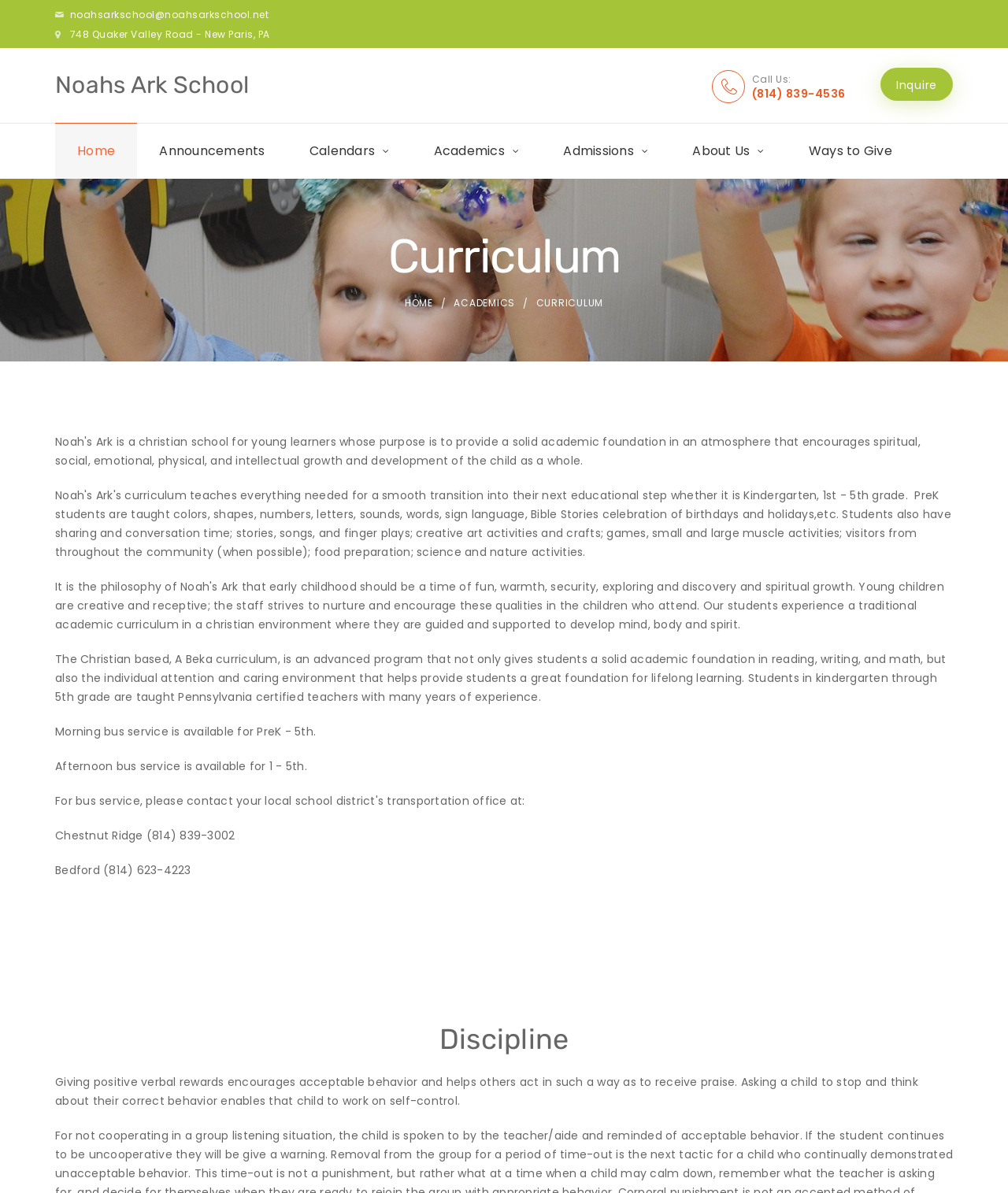Describe all the significant parts and information present on the webpage.

The webpage is about Noah's Ark School, a Christian-based educational institution. At the top left corner, there is a link to the school's email address, followed by the school's address, "748 Quaker Valley Road - New Paris, PA". 

Below the address, there is a layout table that spans most of the page's width. Within this table, there is a heading that reads "Noahs Ark School" at the top left, followed by a "Call Us:" label and a phone number link "(814) 839-4536" to the right. An "Inquire" link is located at the top right corner.

Underneath the layout table, there is a navigation menu with seven links: "Home", "Announcements", "Calendars", "Academics", "Admissions", "About Us", and "Ways to Give". These links are evenly spaced and span the entire width of the page.

Below the navigation menu, there is a heading that reads "Curriculum". This is followed by three links: "HOME", "ACADEMICS", and a "CURRICULUM" label. 

The main content of the page is a description of the school's curriculum, which is a Christian-based, A Beka program that provides a solid academic foundation and individual attention to students. The text also mentions the availability of morning and afternoon bus services for certain grades.

Further down, there are two more blocks of text: one lists the contact information for bus services in Chestnut Ridge and Bedford, and another describes the school's approach to discipline, which involves positive verbal rewards and self-control.